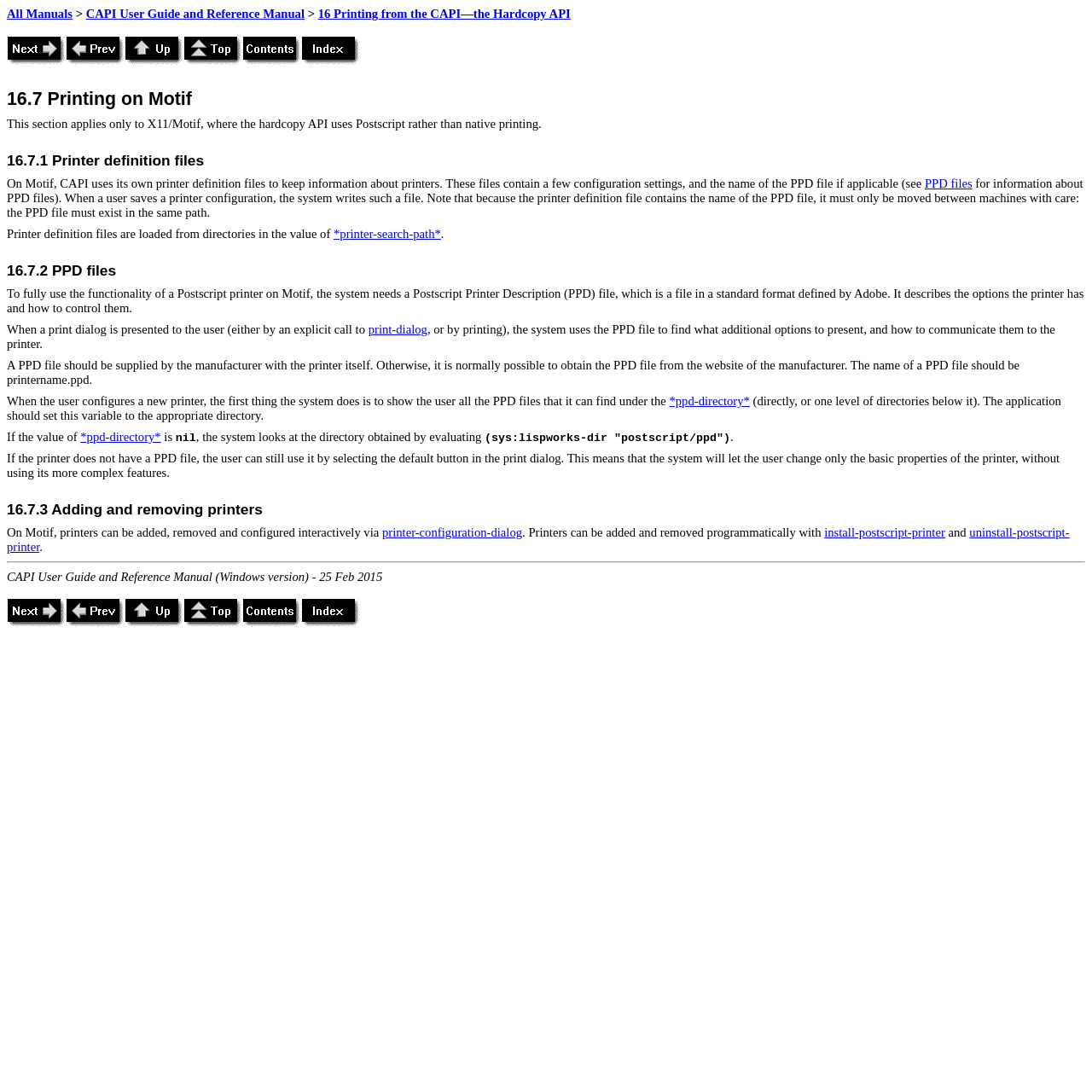Bounding box coordinates are specified in the format (top-left x, top-left y, bottom-right x, bottom-right y). All values are floating point numbers bounded between 0 and 1. Please provide the bounding box coordinate of the region this sentence describes: print-dialog

[0.337, 0.295, 0.391, 0.308]